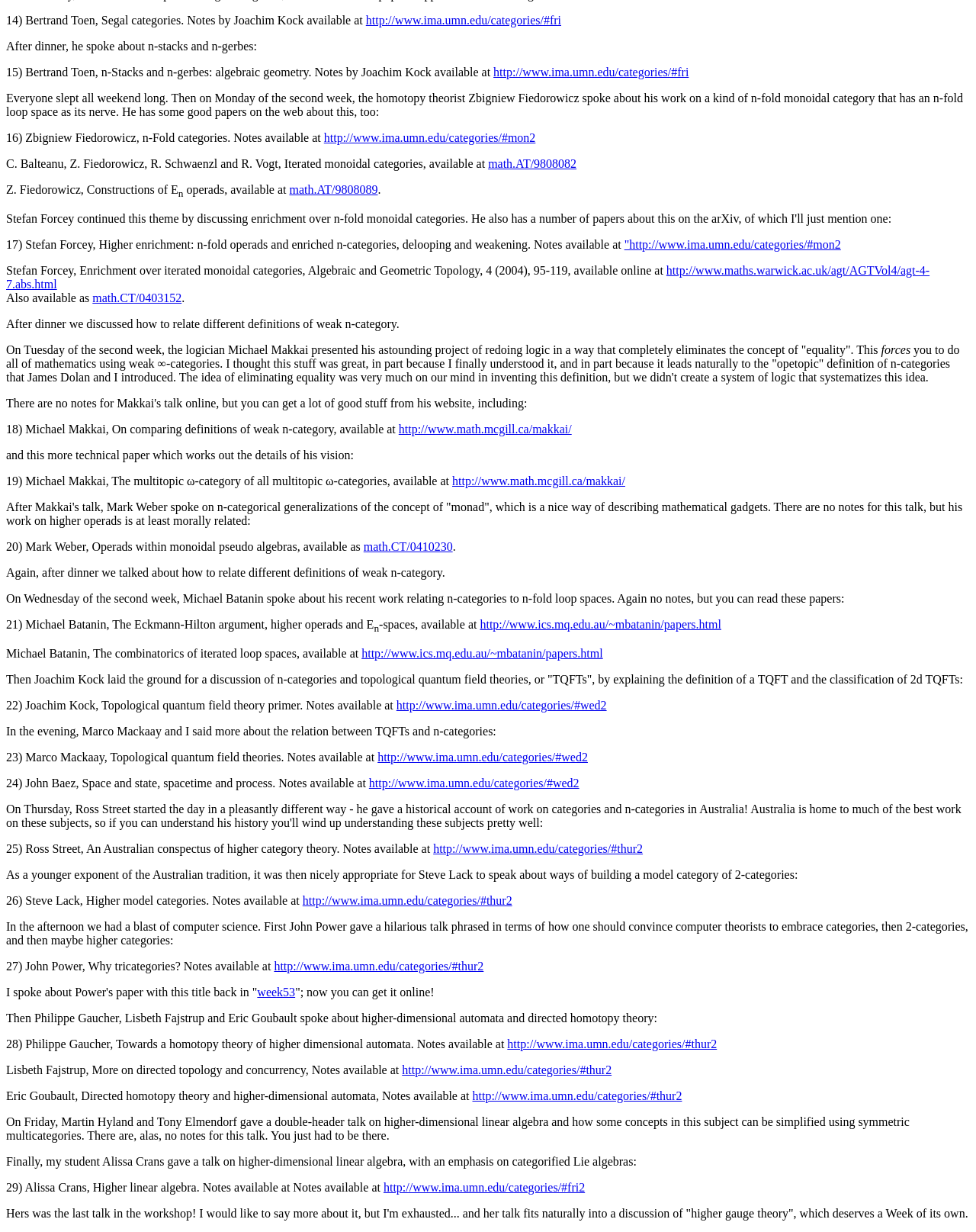What is the format of the notes?
We need a detailed and exhaustive answer to the question. Please elaborate.

Based on the text, I inferred that the notes are available online, as it mentions 'Notes available at' followed by a URL.